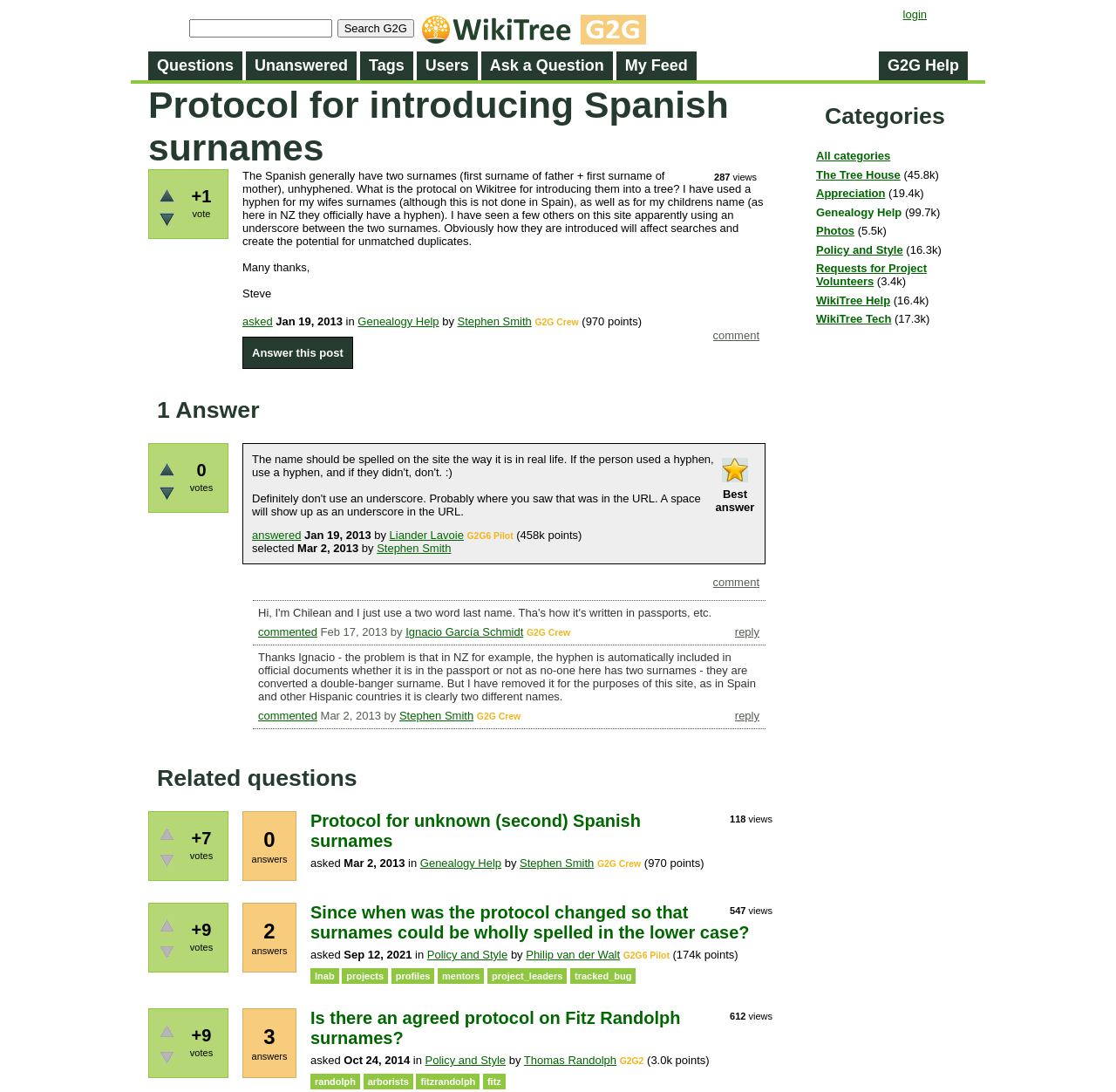Please identify the webpage's heading and generate its text content.

Protocol for introducing Spanish surnames